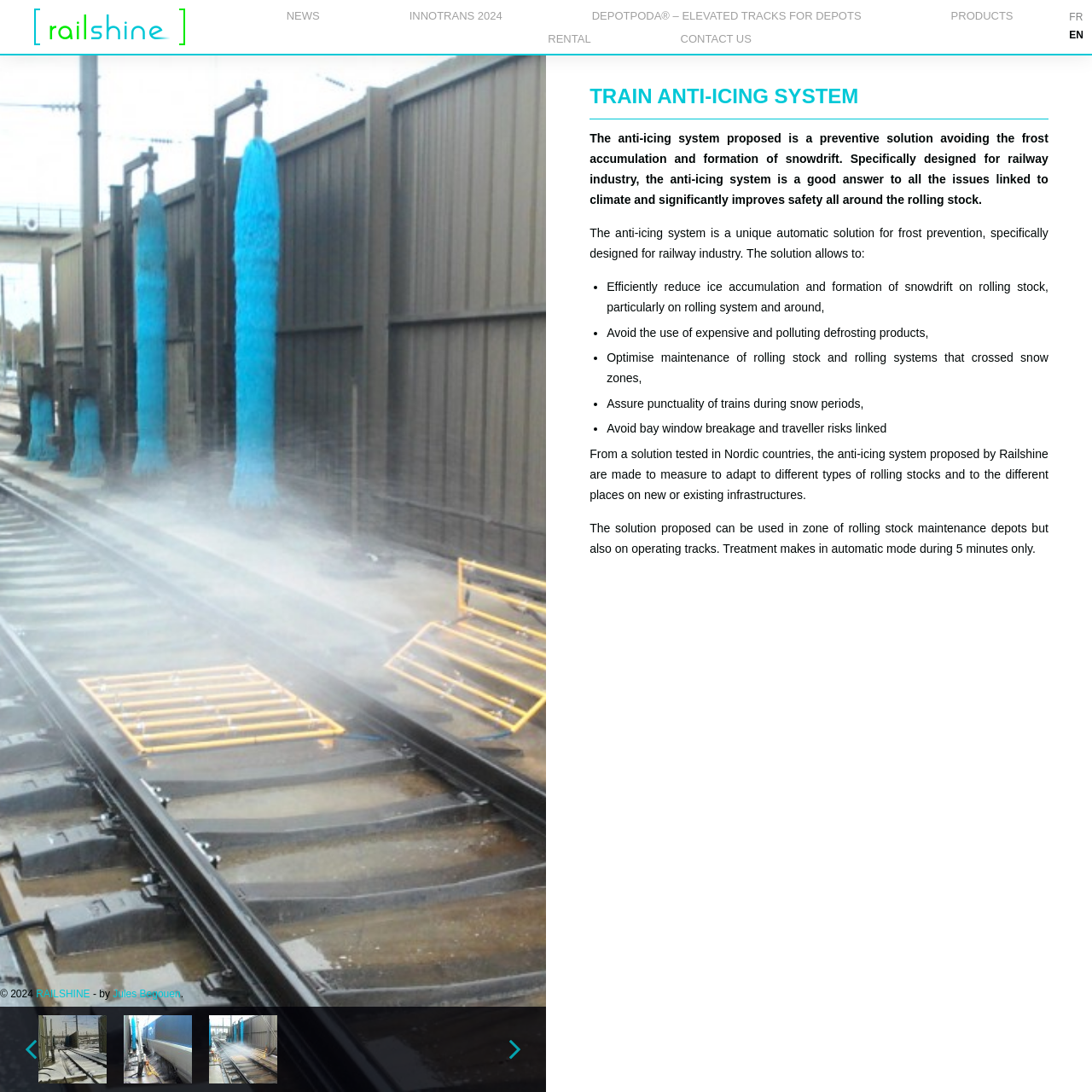Find and specify the bounding box coordinates that correspond to the clickable region for the instruction: "Switch to French language".

[0.979, 0.008, 0.992, 0.024]